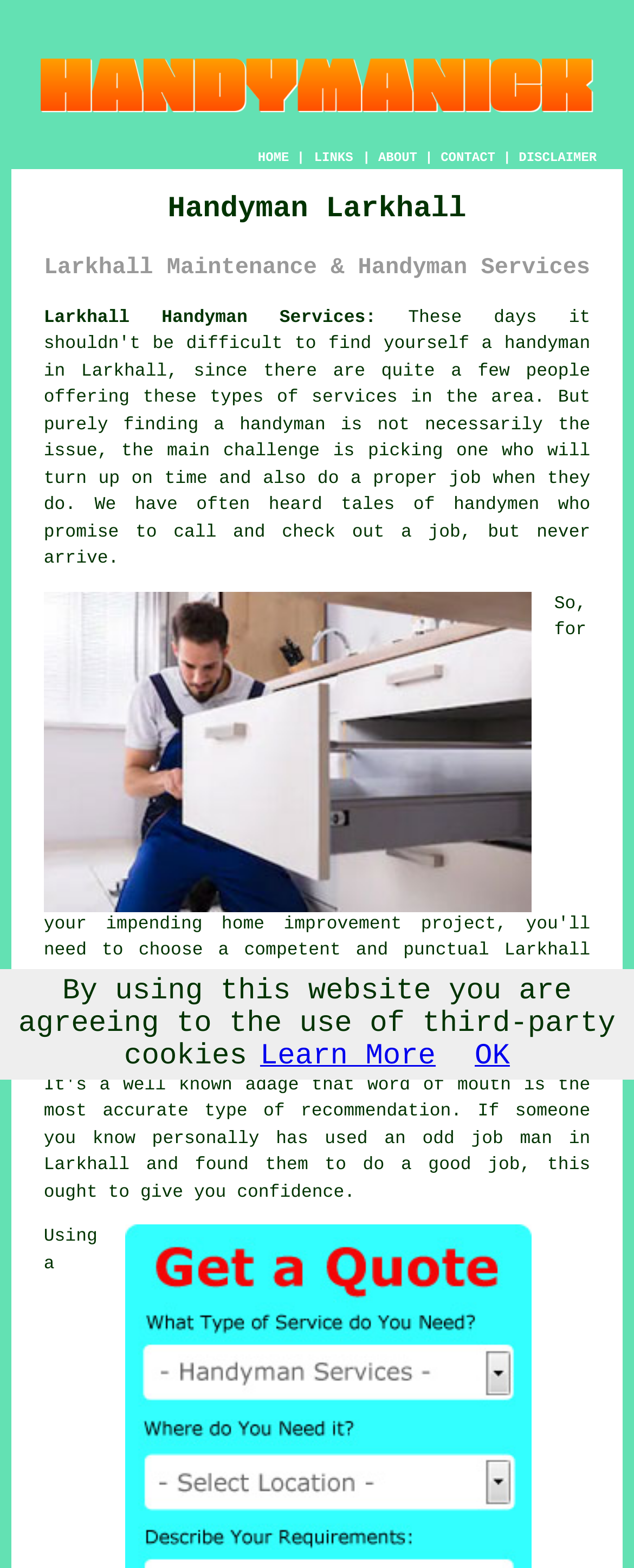Identify the bounding box of the HTML element described here: "a handyman". Provide the coordinates as four float numbers between 0 and 1: [left, top, right, bottom].

[0.759, 0.214, 0.931, 0.226]